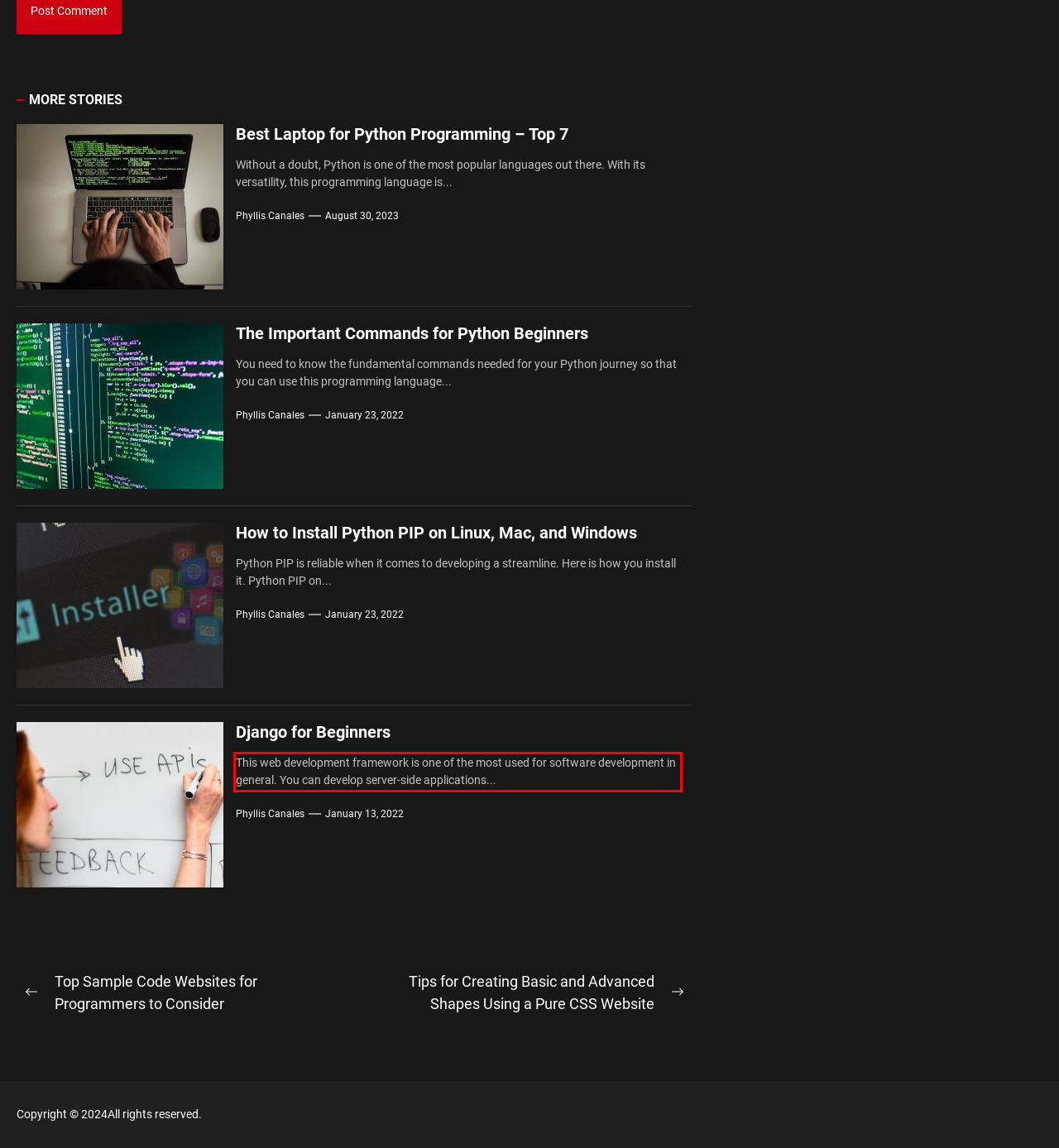Please extract the text content within the red bounding box on the webpage screenshot using OCR.

This web development framework is one of the most used for software development in general. You can develop server-side applications...